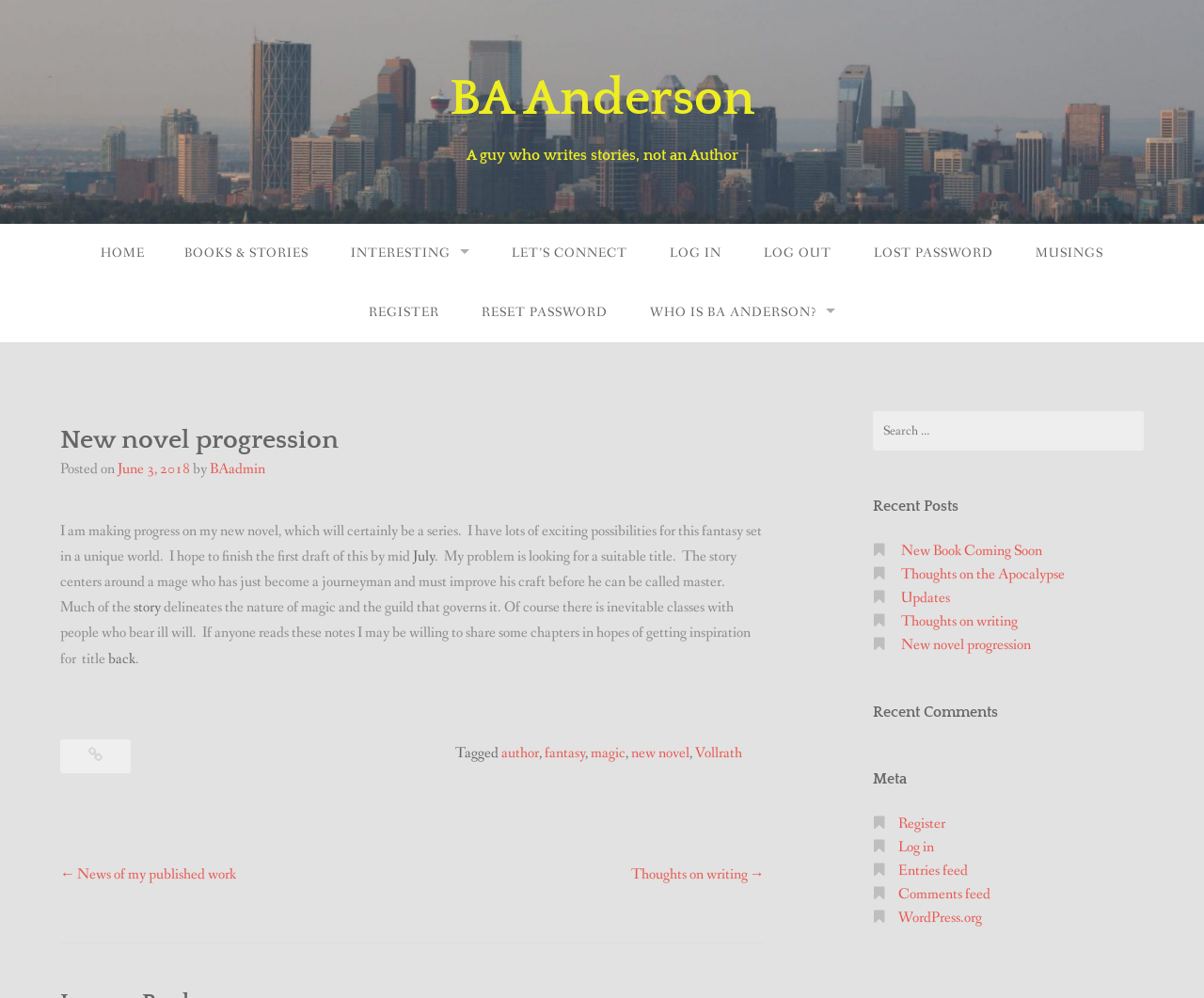Please locate the bounding box coordinates of the element's region that needs to be clicked to follow the instruction: "View the 'Recent Posts'". The bounding box coordinates should be provided as four float numbers between 0 and 1, i.e., [left, top, right, bottom].

[0.725, 0.497, 0.95, 0.518]